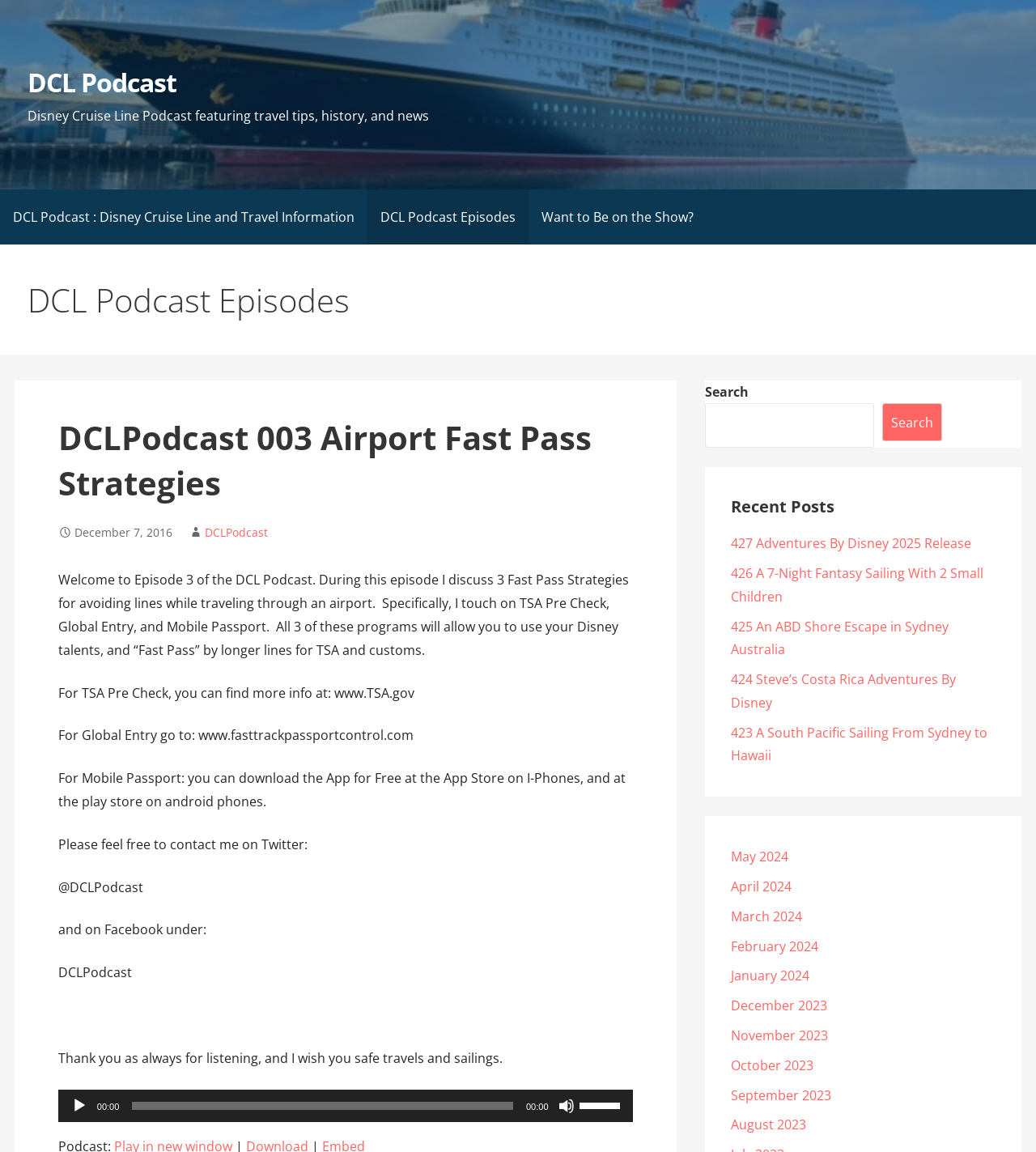Locate the bounding box coordinates of the clickable element to fulfill the following instruction: "Click on the link to DCL Podcast Episodes". Provide the coordinates as four float numbers between 0 and 1 in the format [left, top, right, bottom].

[0.355, 0.165, 0.51, 0.212]